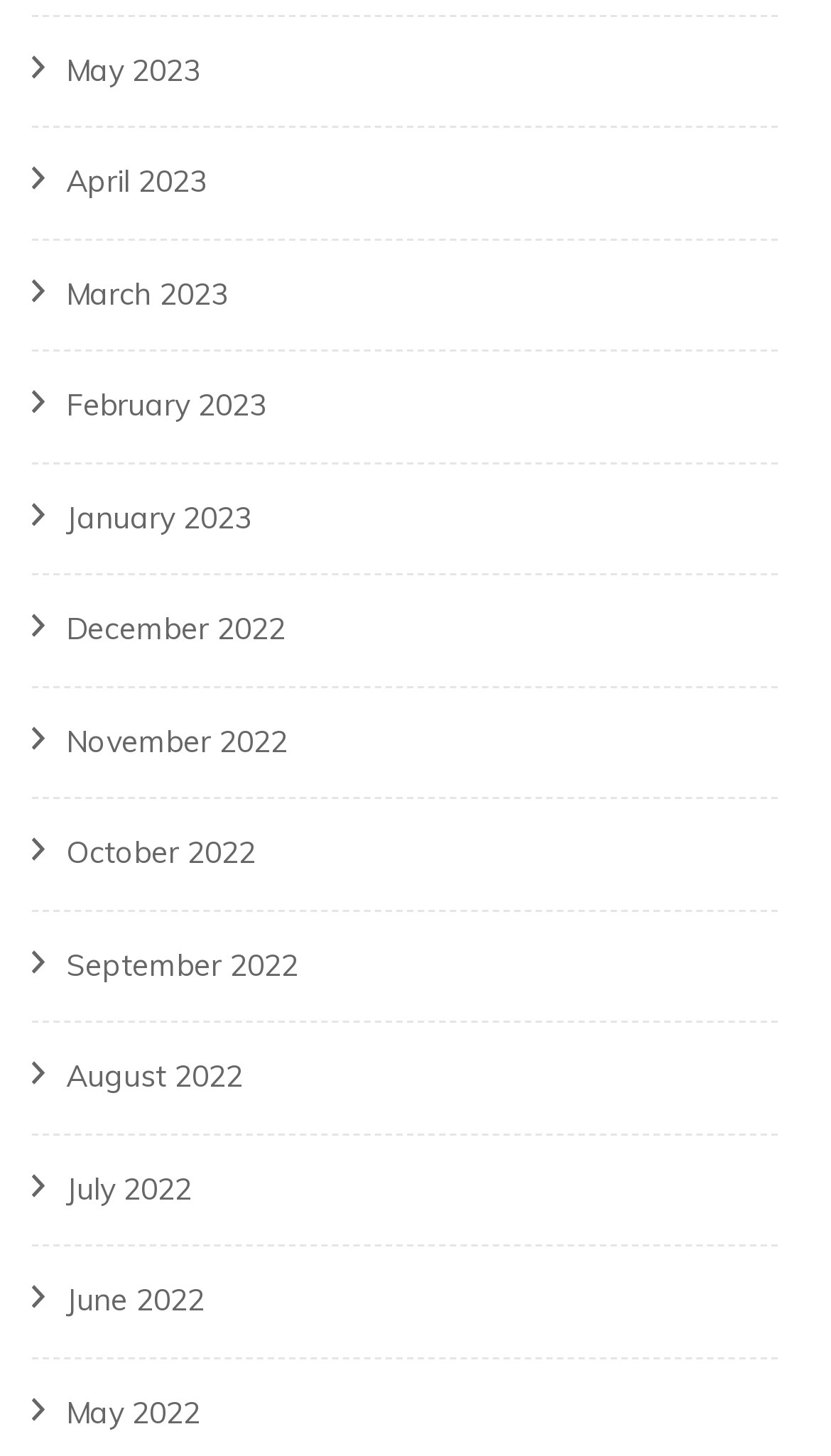Please specify the bounding box coordinates of the clickable region necessary for completing the following instruction: "view March 2023". The coordinates must consist of four float numbers between 0 and 1, i.e., [left, top, right, bottom].

[0.079, 0.189, 0.274, 0.215]